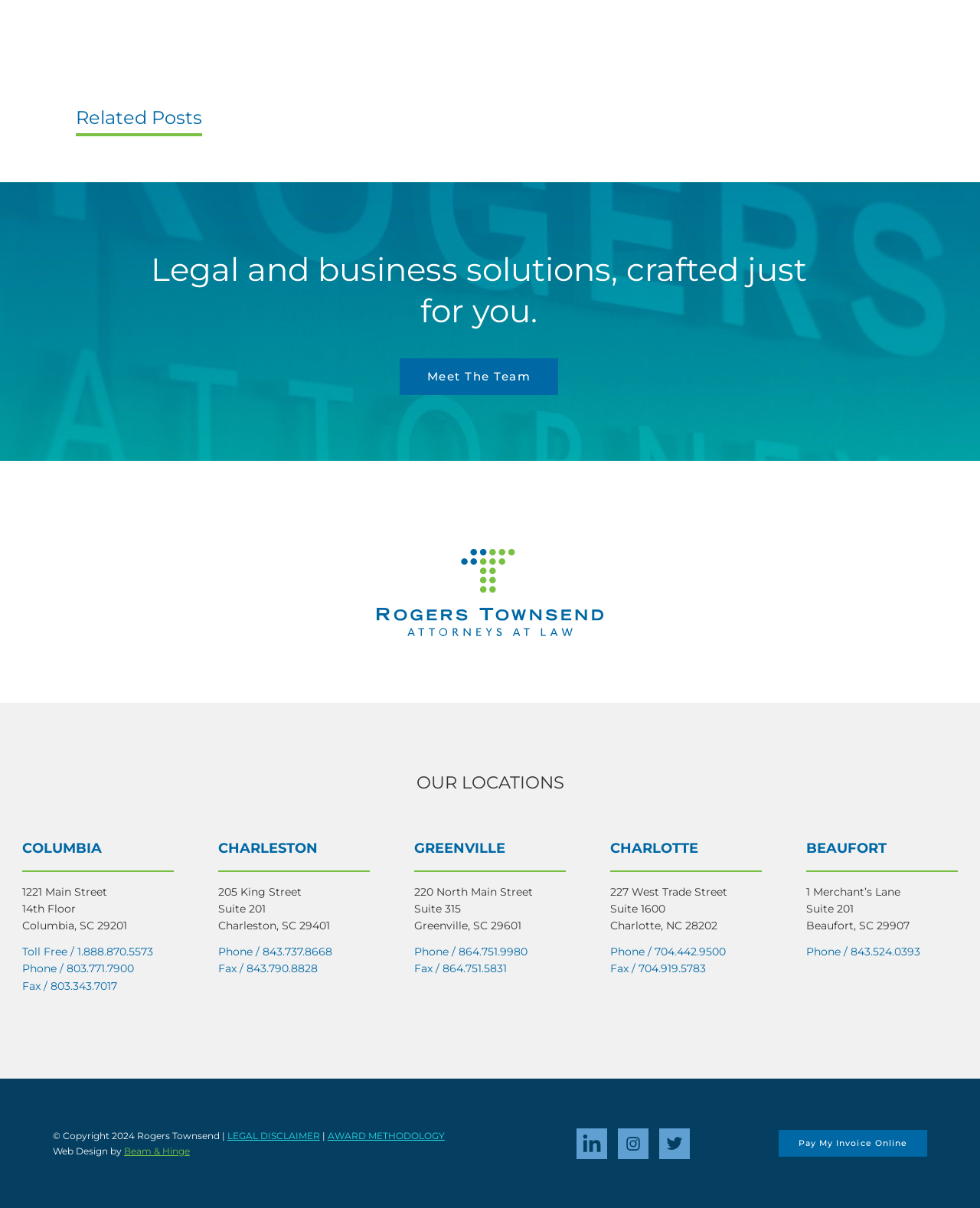Given the element description, predict the bounding box coordinates in the format (top-left x, top-left y, bottom-right x, bottom-right y), using floating point numbers between 0 and 1: 704.442.9500

[0.668, 0.782, 0.74, 0.793]